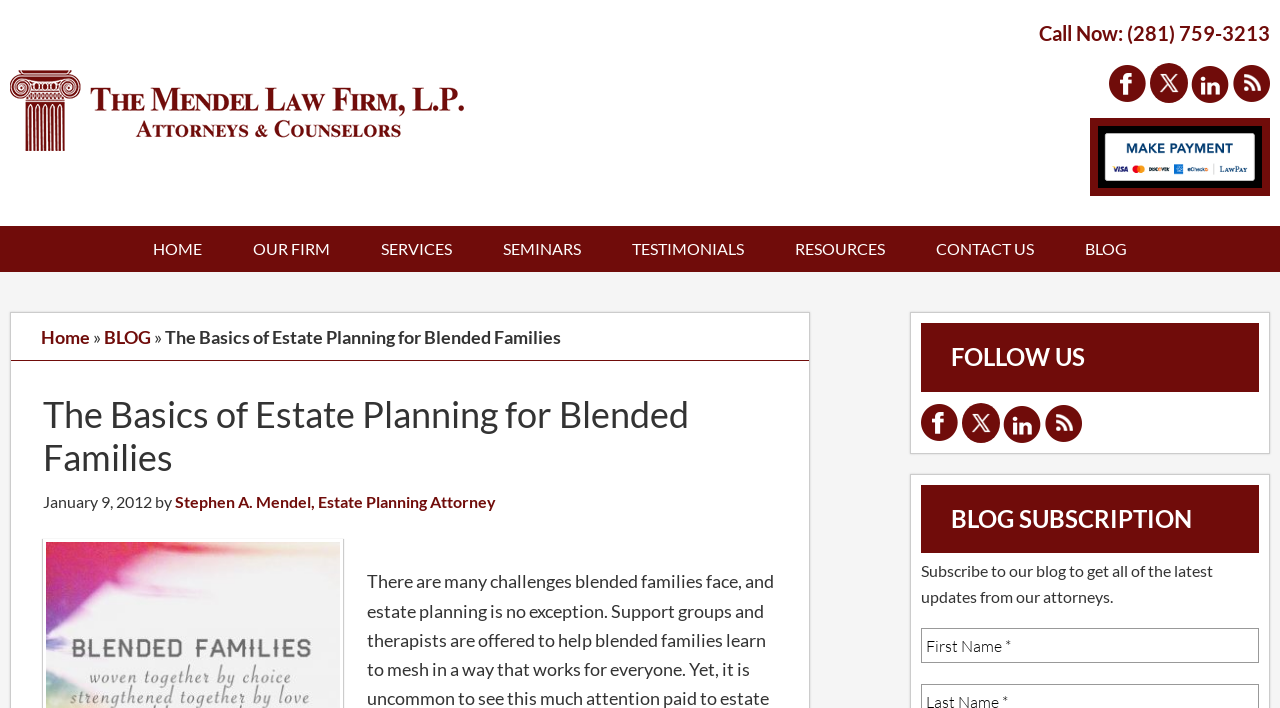Mark the bounding box of the element that matches the following description: "Our Firm".

[0.179, 0.319, 0.277, 0.384]